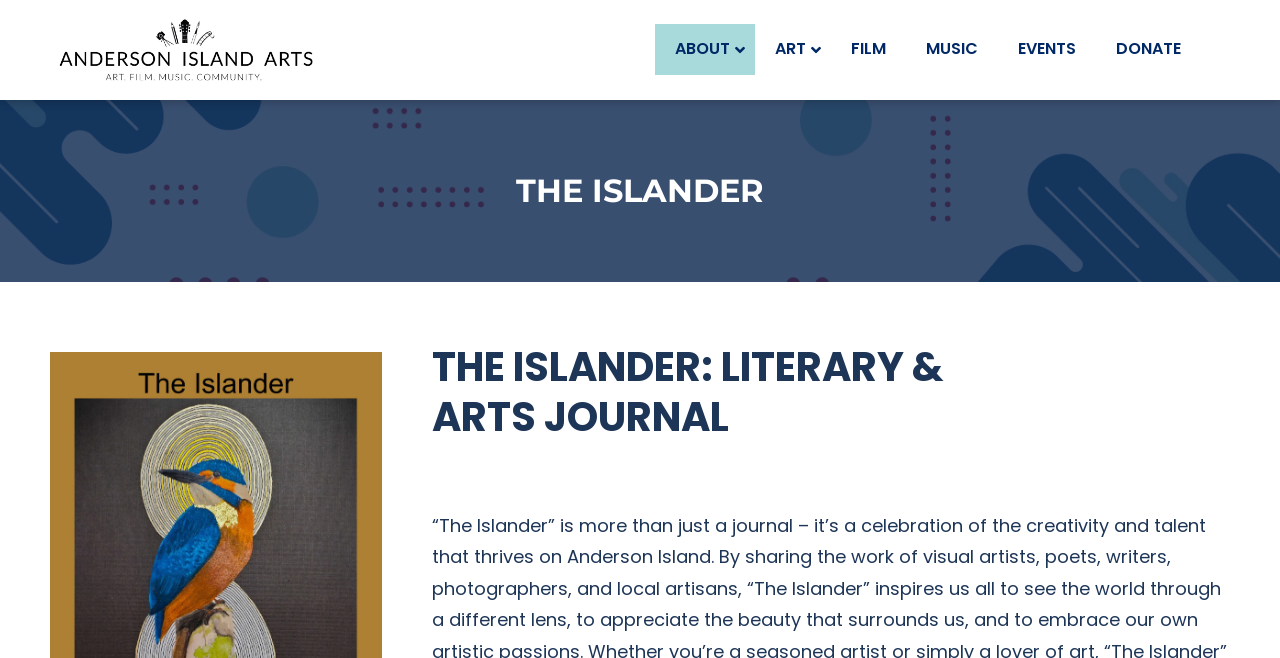Using the details in the image, give a detailed response to the question below:
What is the last navigation link?

I looked at the navigation menu and found that the last link is DONATE, which is located at the bottom-right corner of the menu.